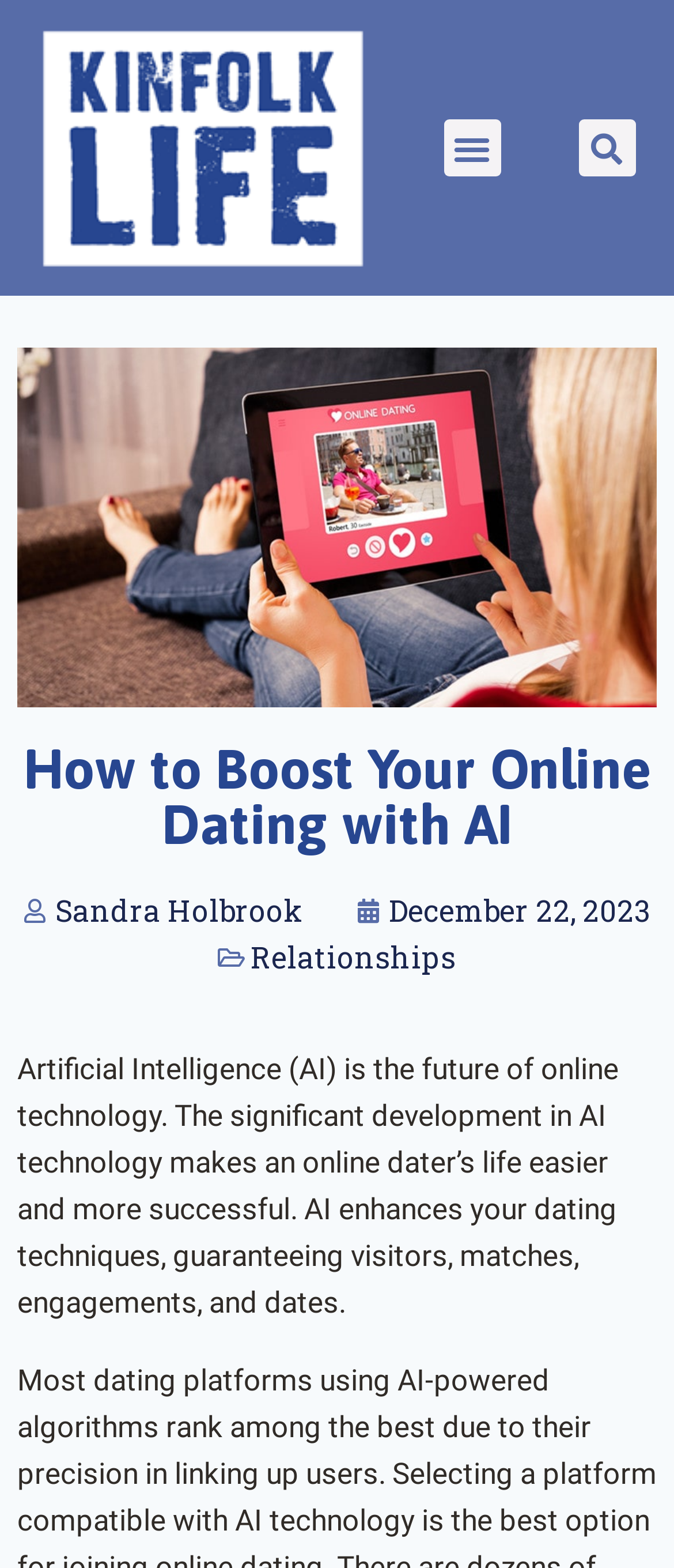What is the date of the article?
Using the image as a reference, give an elaborate response to the question.

I found the date of the article by looking at the text element with the bounding box coordinates [0.577, 0.568, 0.967, 0.594], which contains the text 'December 22, 2023'.